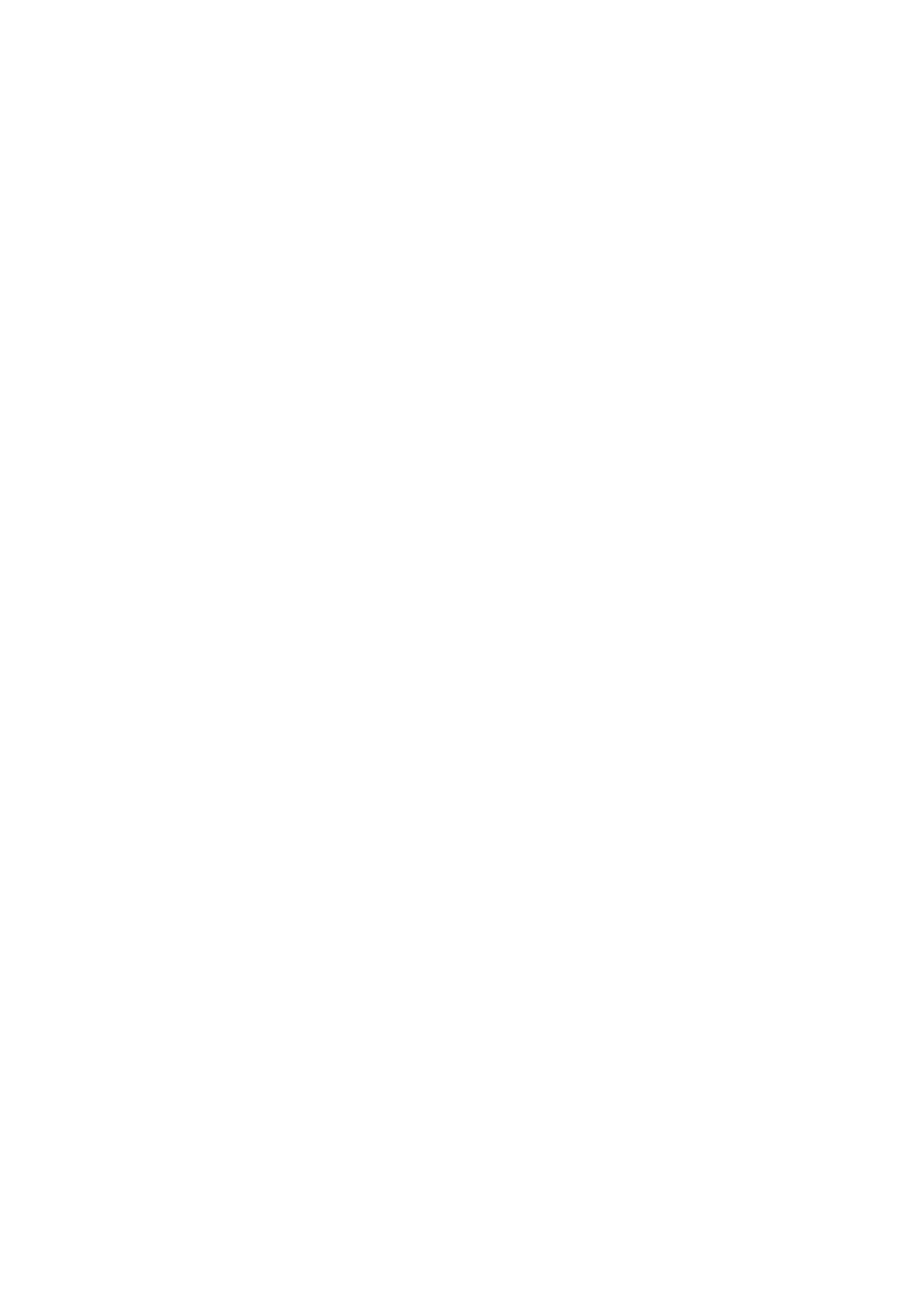What are some potential advantages of church attendance that can help with anxiety?
Please provide a comprehensive answer based on the contents of the image.

According to the webpage, church attendance can offer a sense of community and connection that can be beneficial for individuals who experience isolation or alone, provide support from other members of the congregation, offer spirituality as a source of comfort and strength, include rituals that can provide a sense of purpose and predictability, and provide opportunities to serve others.